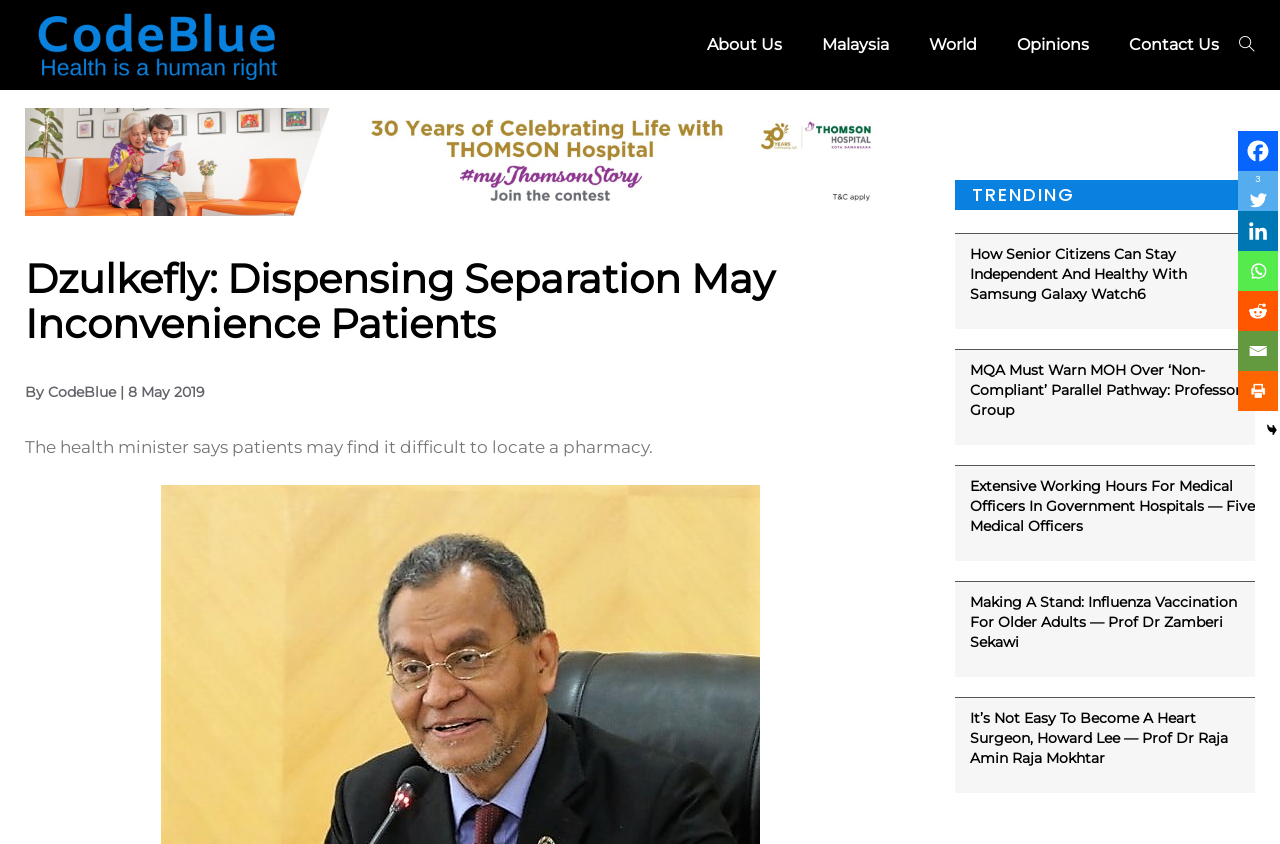Please mark the clickable region by giving the bounding box coordinates needed to complete this instruction: "Read the article 'Dzulkefly: Dispensing Separation May Inconvenience Patients'".

[0.02, 0.28, 0.699, 0.41]